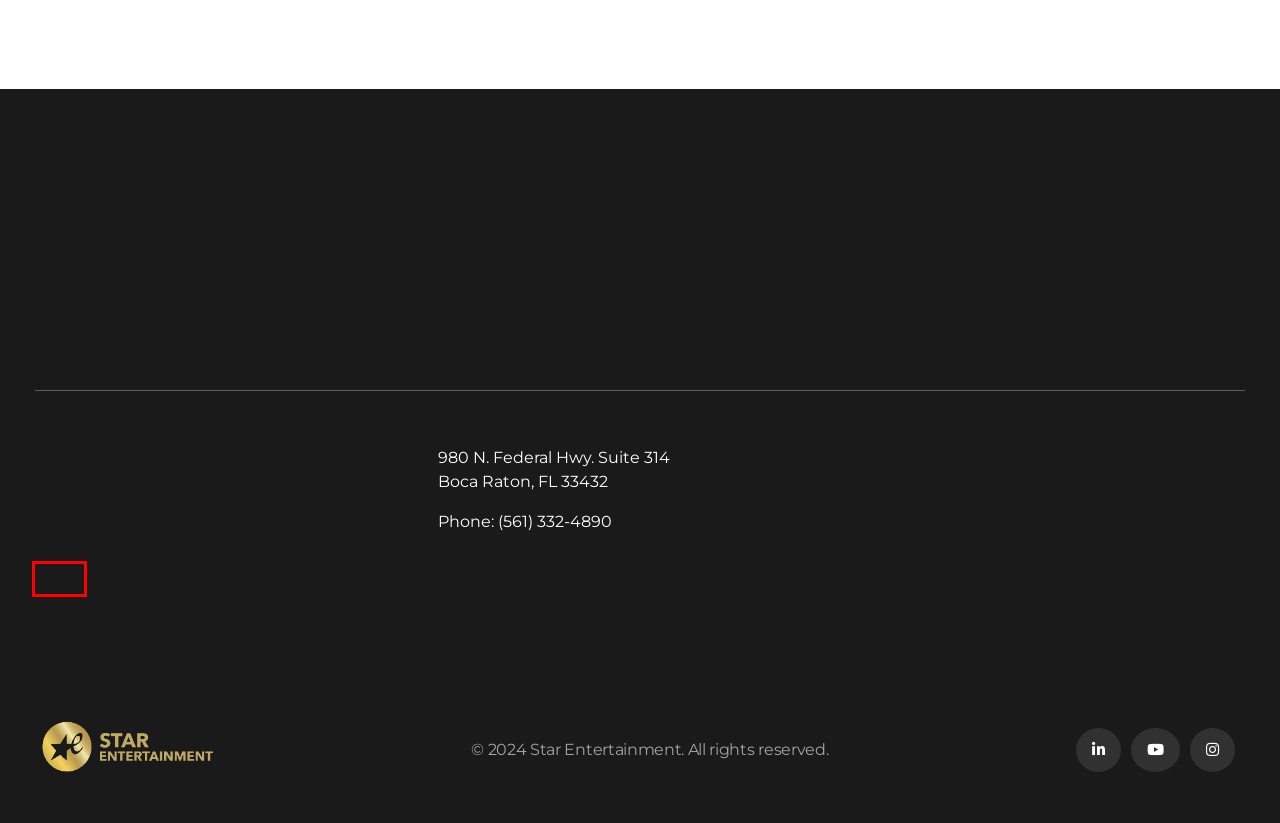Inspect the screenshot of a webpage with a red rectangle bounding box. Identify the webpage description that best corresponds to the new webpage after clicking the element inside the bounding box. Here are the candidates:
A. About – ﻿Star Entertainment
B. training – ﻿Star Entertainment
C. Barbara Dunkiel – ﻿Star Entertainment
D. Benjamin Geller – ﻿Star Entertainment
E. Nikki Lucchese – ﻿Star Entertainment
F. Genesis – ﻿Star Entertainment
G. Claudio Figueroa – ﻿Star Entertainment
H. Christina Nicholson – ﻿Star Entertainment

A